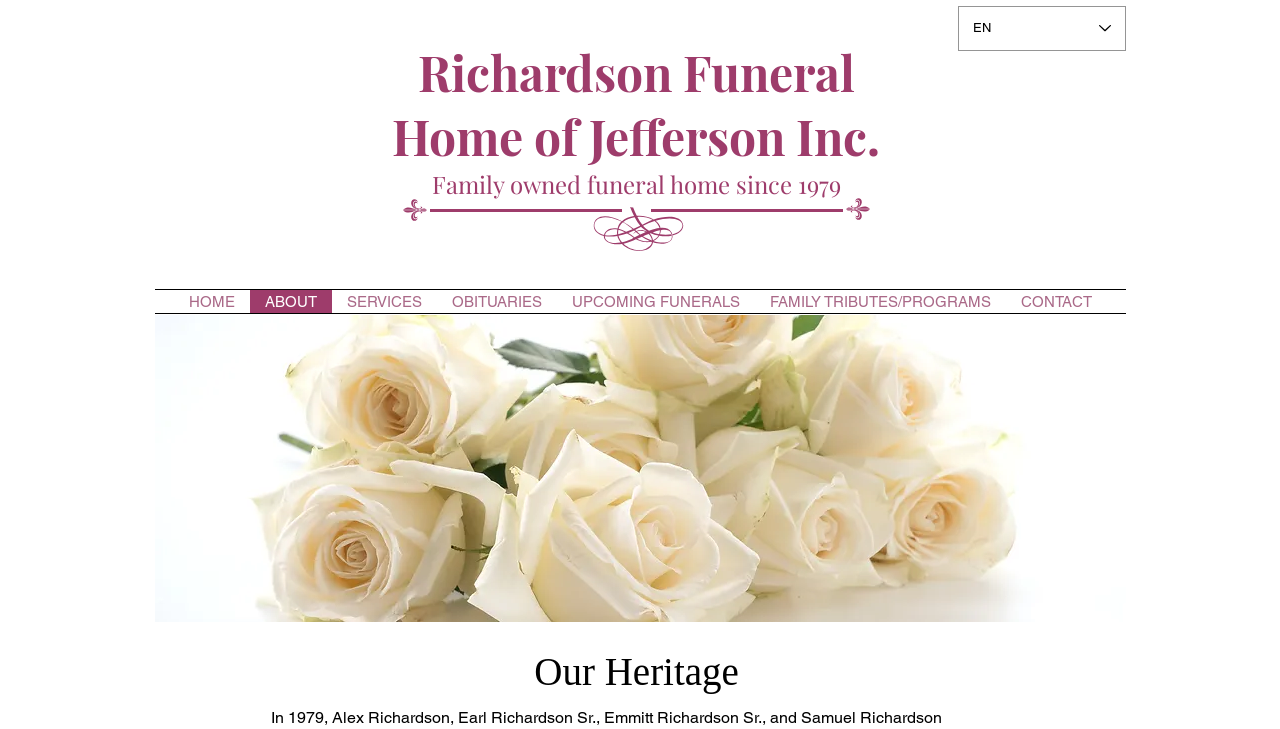Using the element description provided, determine the bounding box coordinates in the format (top-left x, top-left y, bottom-right x, bottom-right y). Ensure that all values are floating point numbers between 0 and 1. Element description: CONTACT

[0.786, 0.398, 0.865, 0.429]